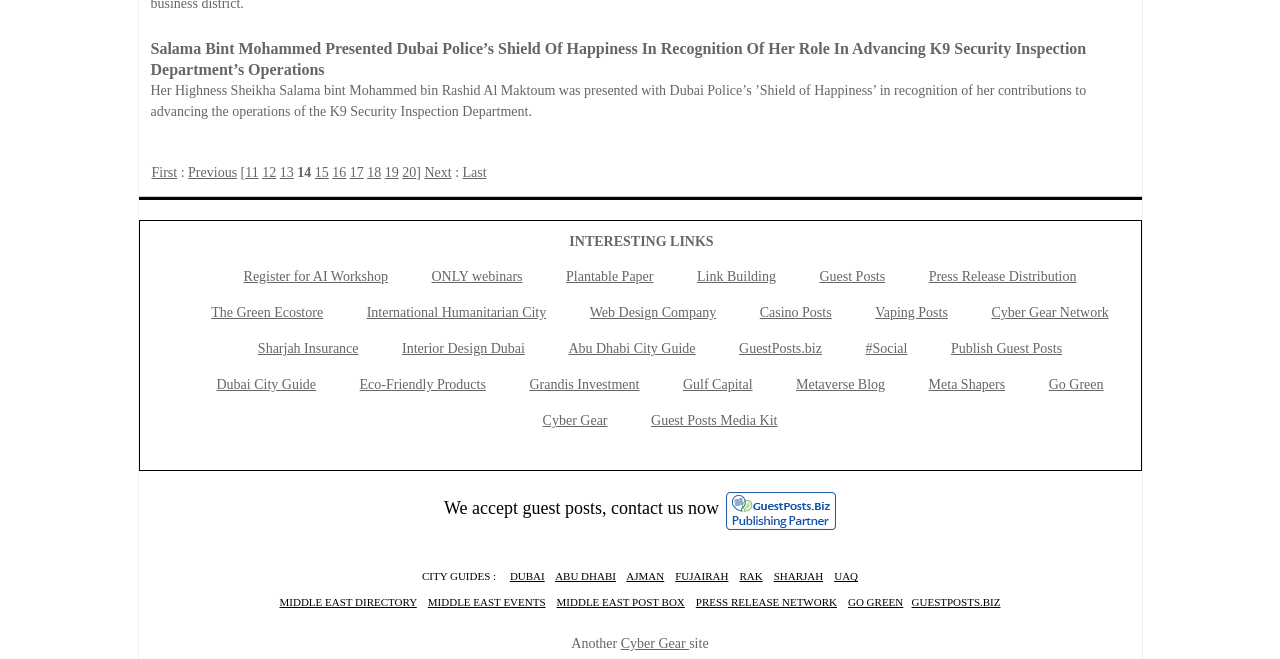Can you provide the bounding box coordinates for the element that should be clicked to implement the instruction: "Go to the 'Next' page"?

[0.332, 0.251, 0.353, 0.274]